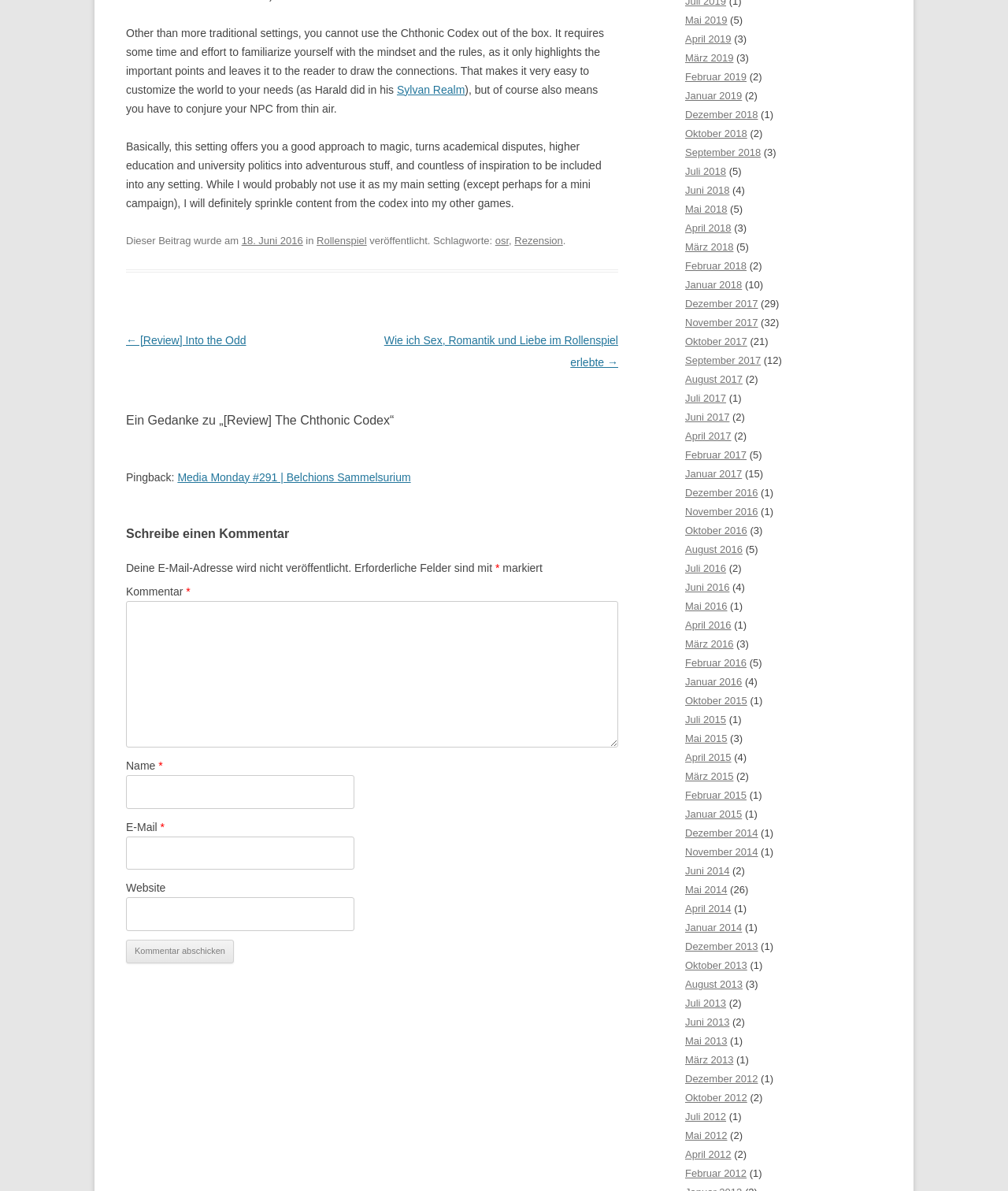Please determine the bounding box coordinates of the area that needs to be clicked to complete this task: 'find a stockist'. The coordinates must be four float numbers between 0 and 1, formatted as [left, top, right, bottom].

None